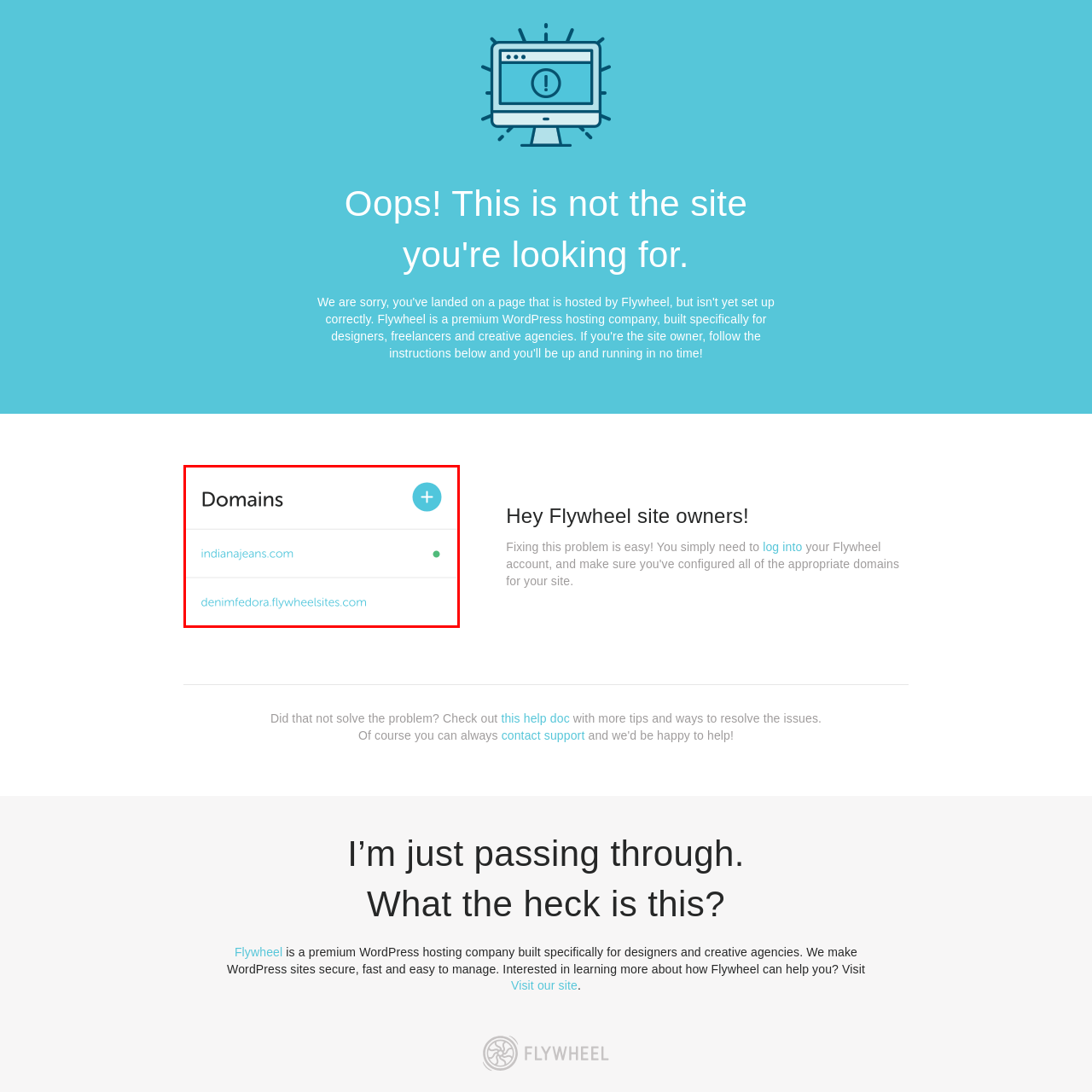What is the purpose of the plus icon?
Inspect the image portion within the red bounding box and deliver a detailed answer to the question.

The plus icon is positioned at the top right corner, suggesting that it provides an option to add a new domain to the list, making it easy for site owners to manage their domains through the Flywheel platform.